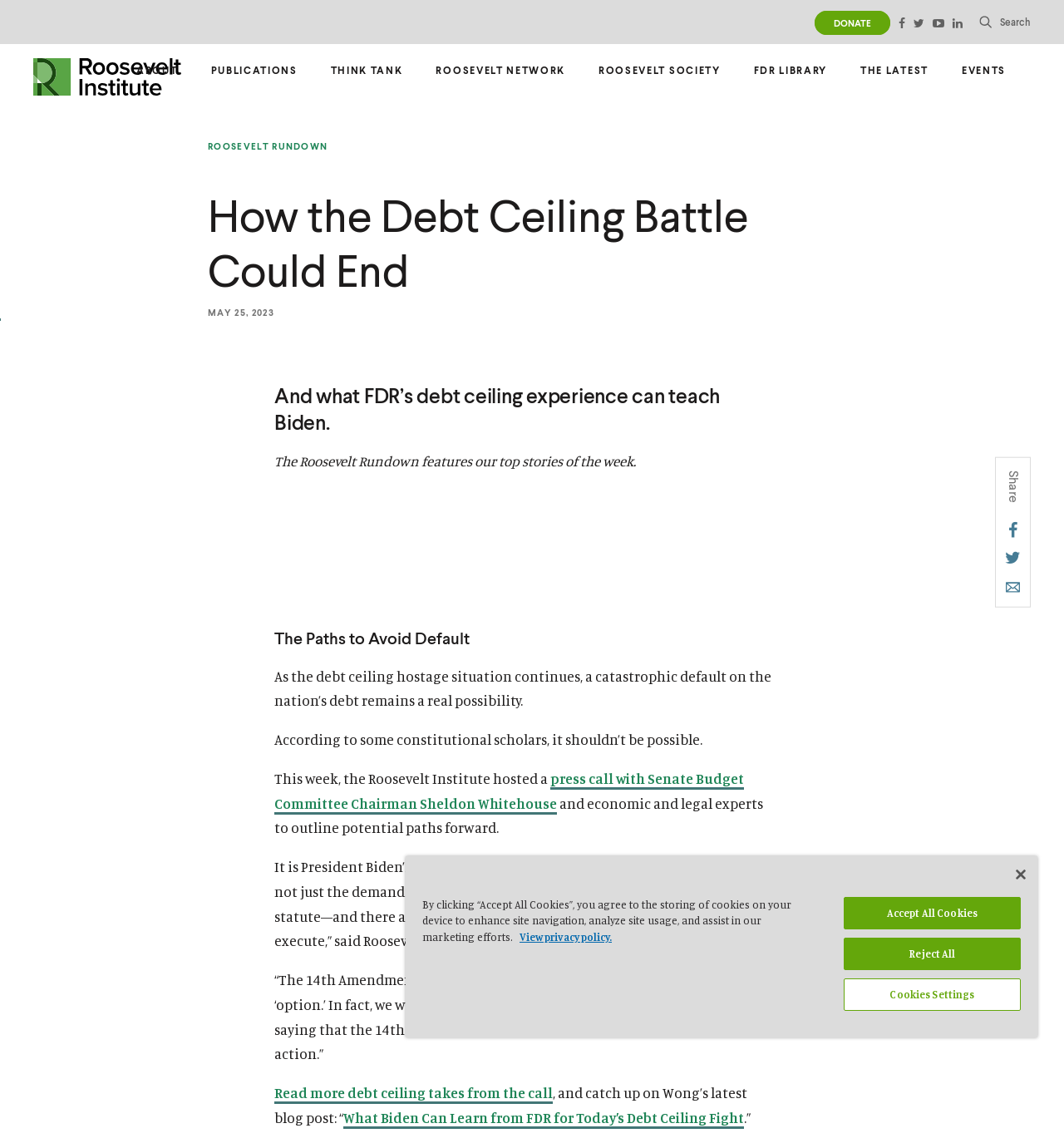What is the text of the first link in the primary navigation?
Look at the image and respond with a one-word or short phrase answer.

ABOUT